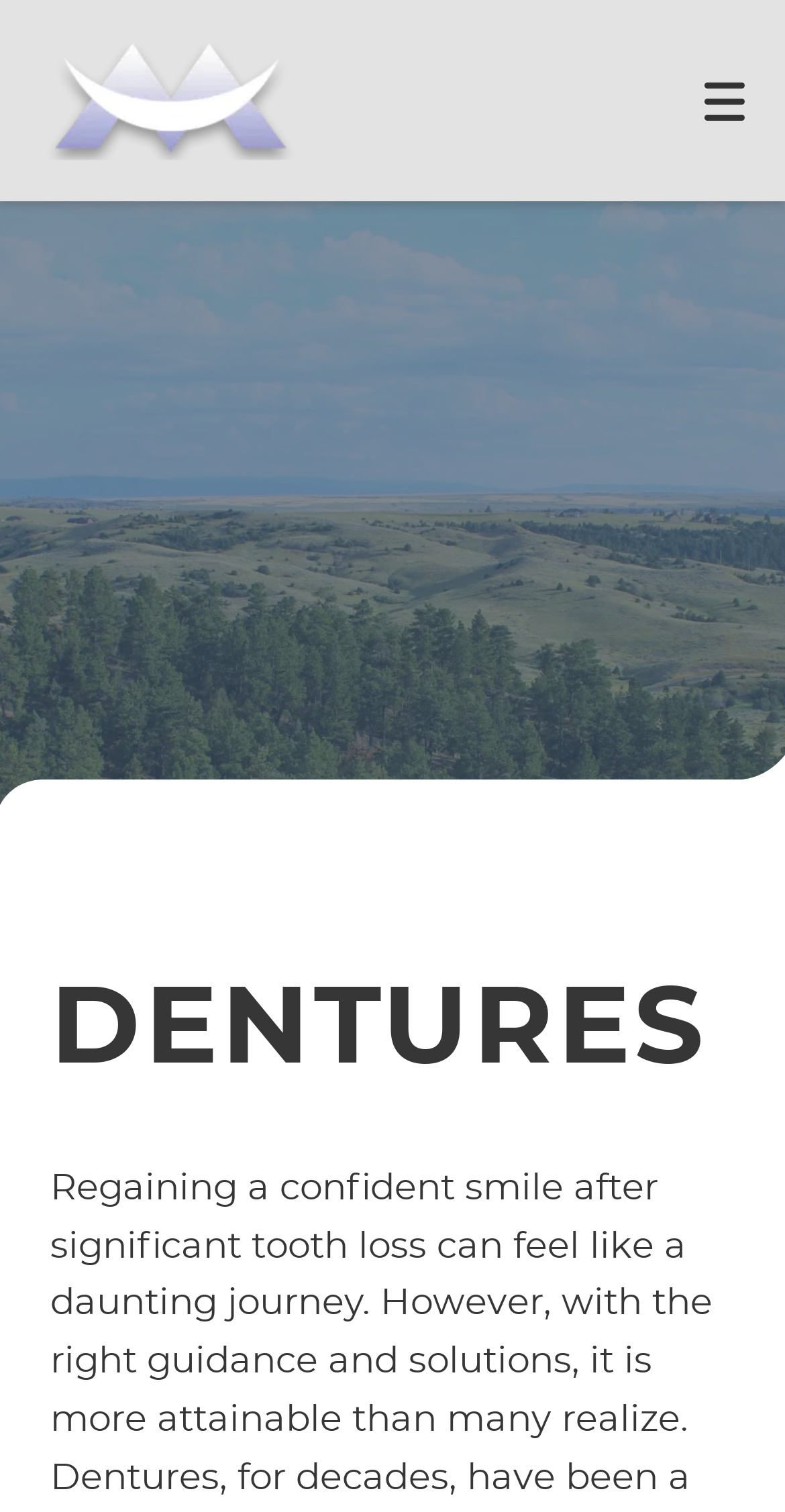Given the description of the UI element: "Back", predict the bounding box coordinates in the form of [left, top, right, bottom], with each value being a float between 0 and 1.

[0.0, 0.188, 1.0, 0.252]